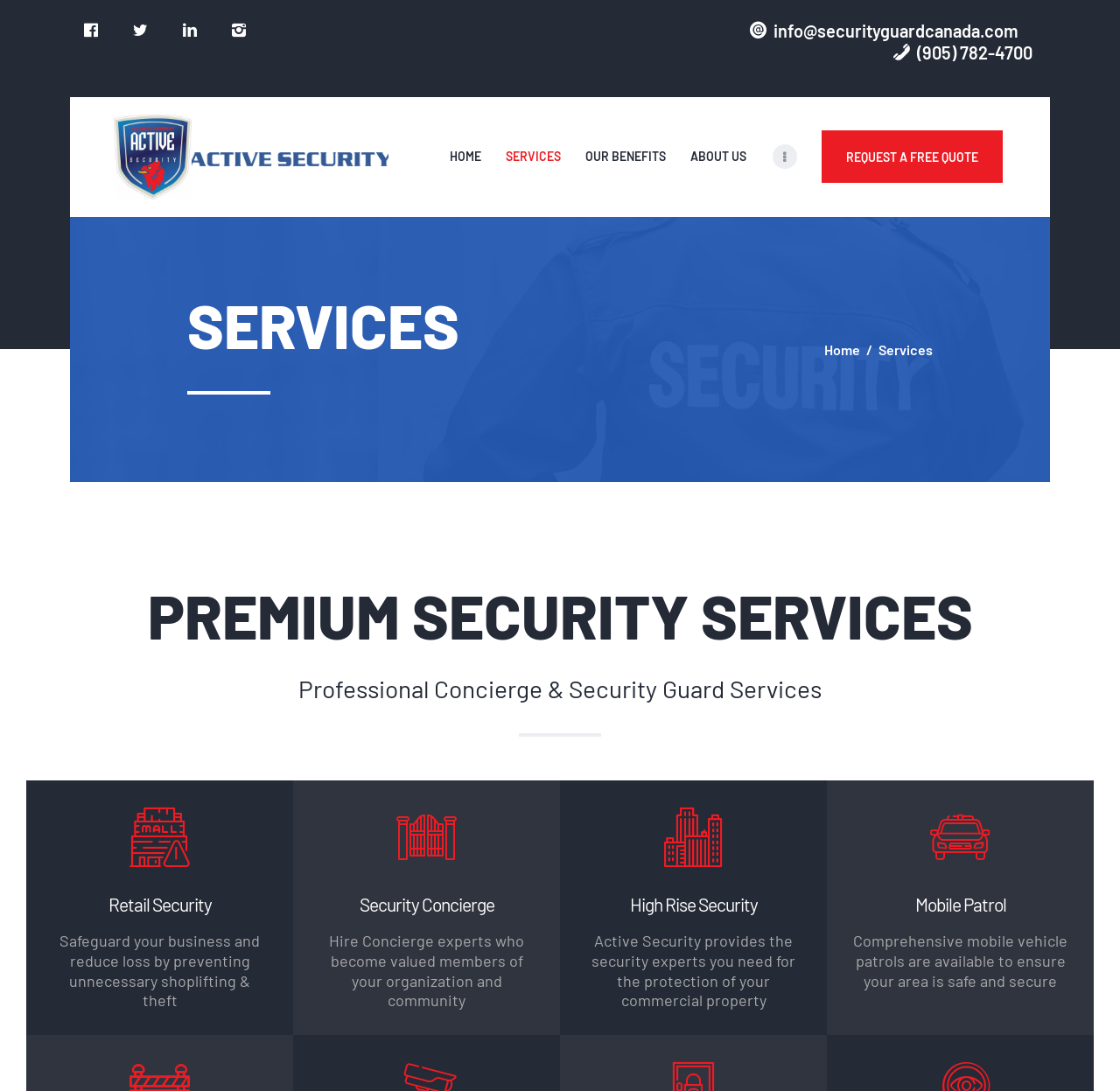Respond concisely with one word or phrase to the following query:
What is the main service provided by Active Security?

Security Services